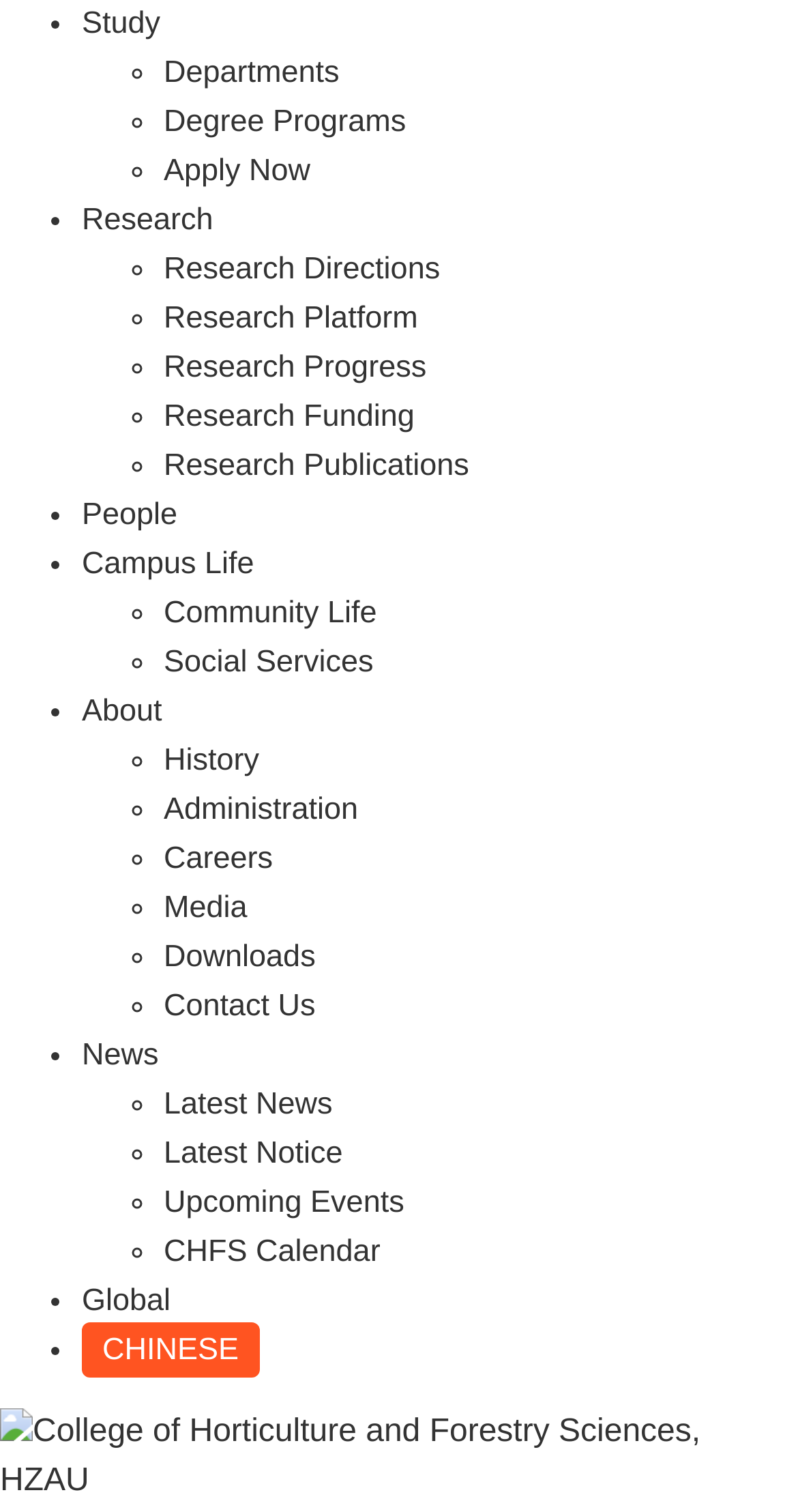Given the element description "Apply Now" in the screenshot, predict the bounding box coordinates of that UI element.

[0.205, 0.102, 0.389, 0.125]